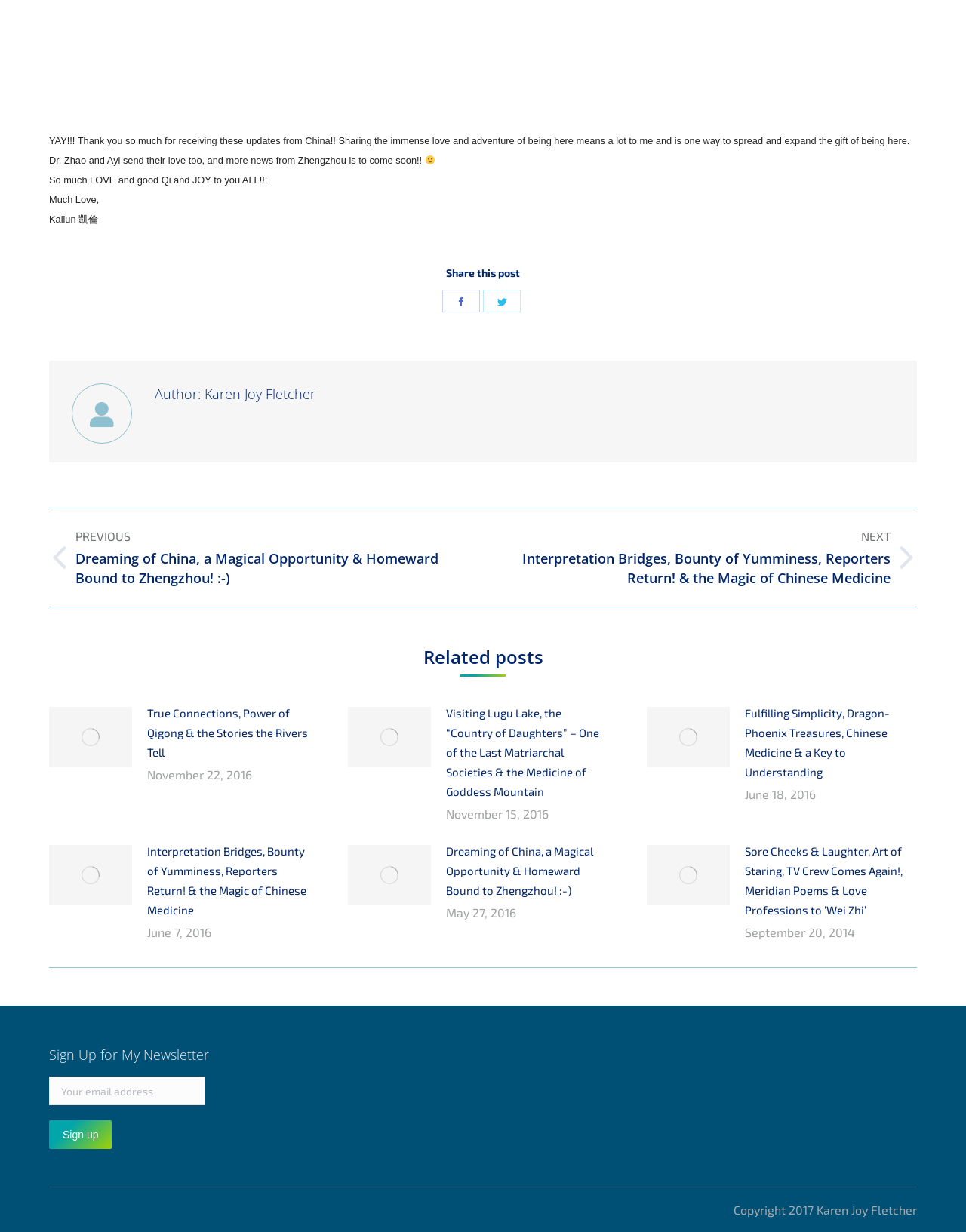Find the bounding box coordinates of the element to click in order to complete this instruction: "Click the 'True Connections, Power of Qigong & the Stories the Rivers Tell' link". The bounding box coordinates must be four float numbers between 0 and 1, denoted as [left, top, right, bottom].

[0.152, 0.571, 0.321, 0.619]